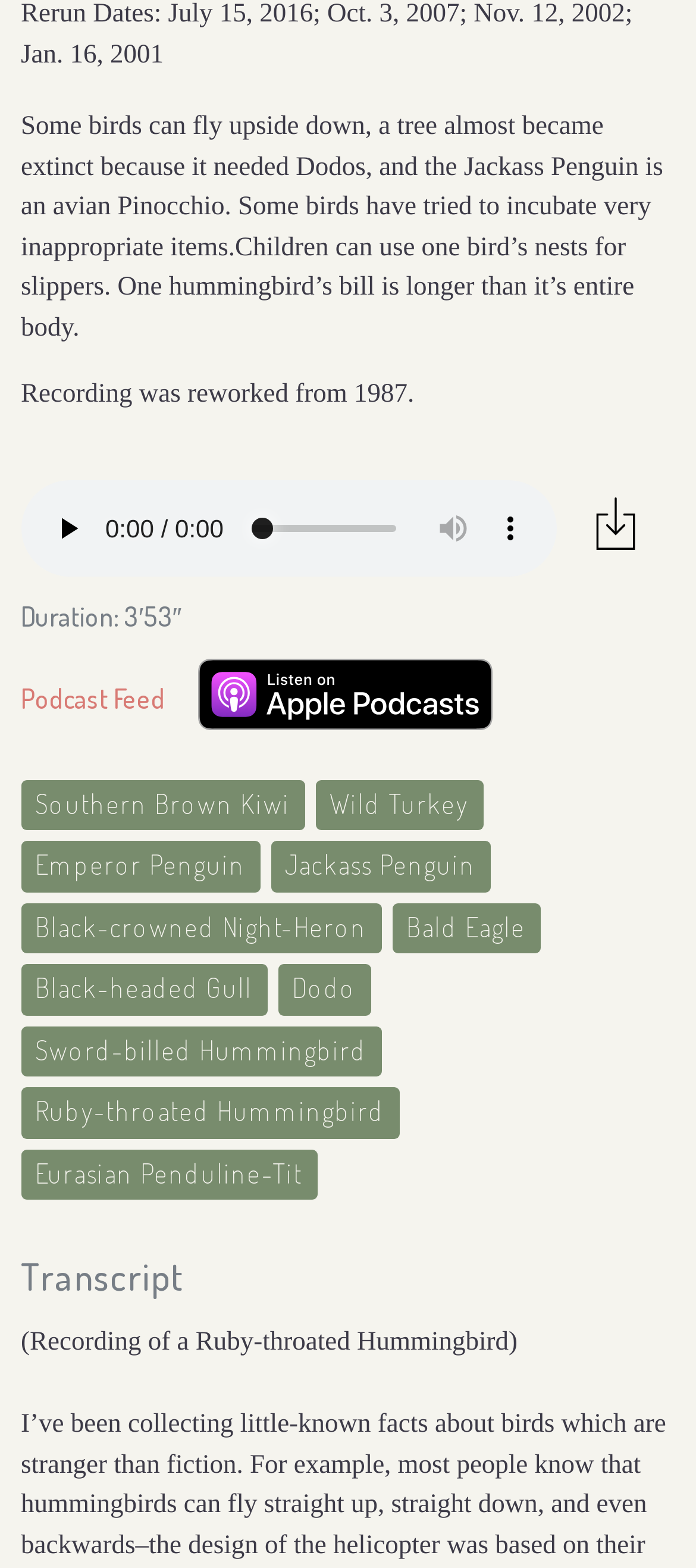Please determine the bounding box coordinates of the section I need to click to accomplish this instruction: "Follow on Twitter".

None